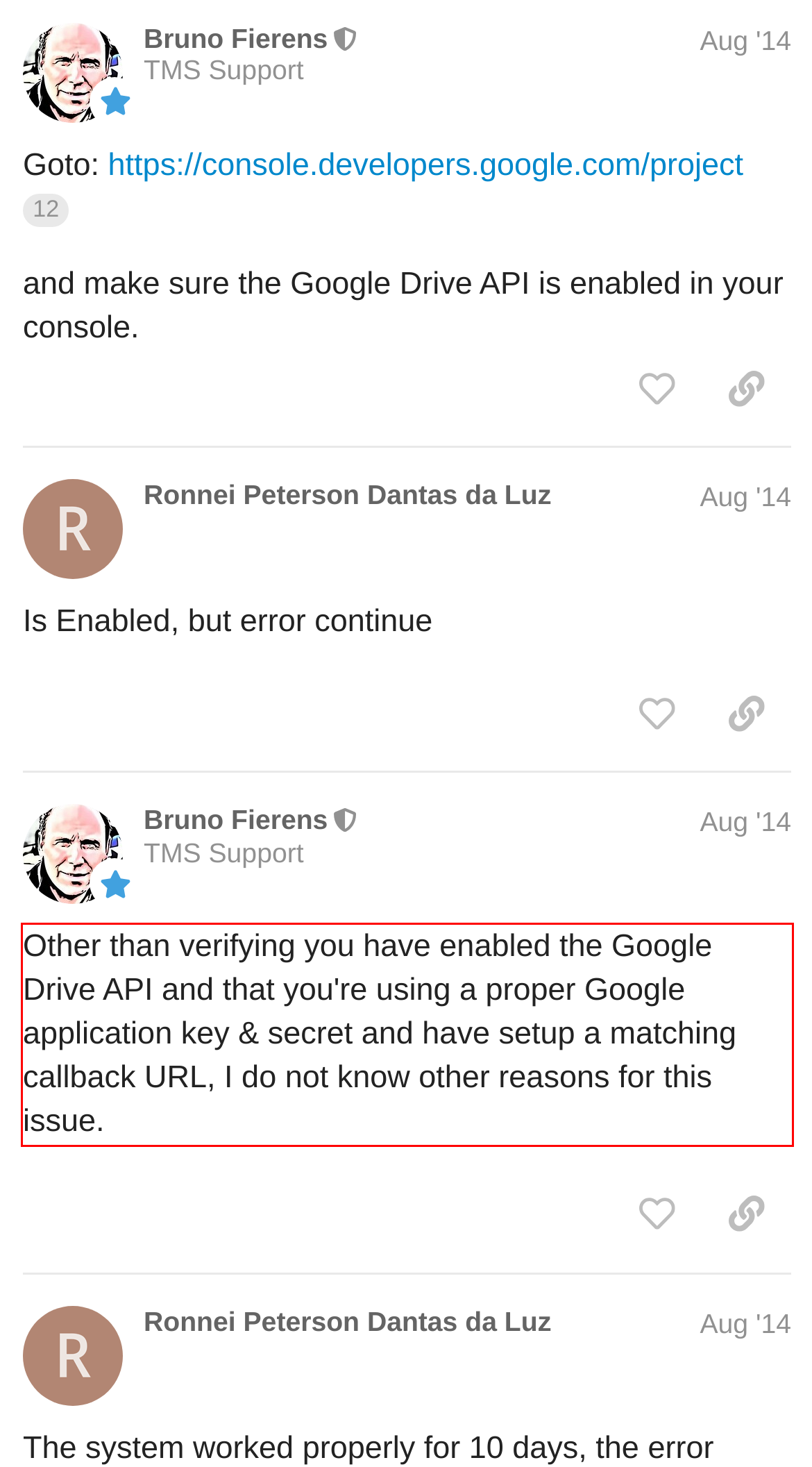Observe the screenshot of the webpage, locate the red bounding box, and extract the text content within it.

Other than verifying you have enabled the Google Drive API and that you're using a proper Google application key & secret and have setup a matching callback URL, I do not know other reasons for this issue.